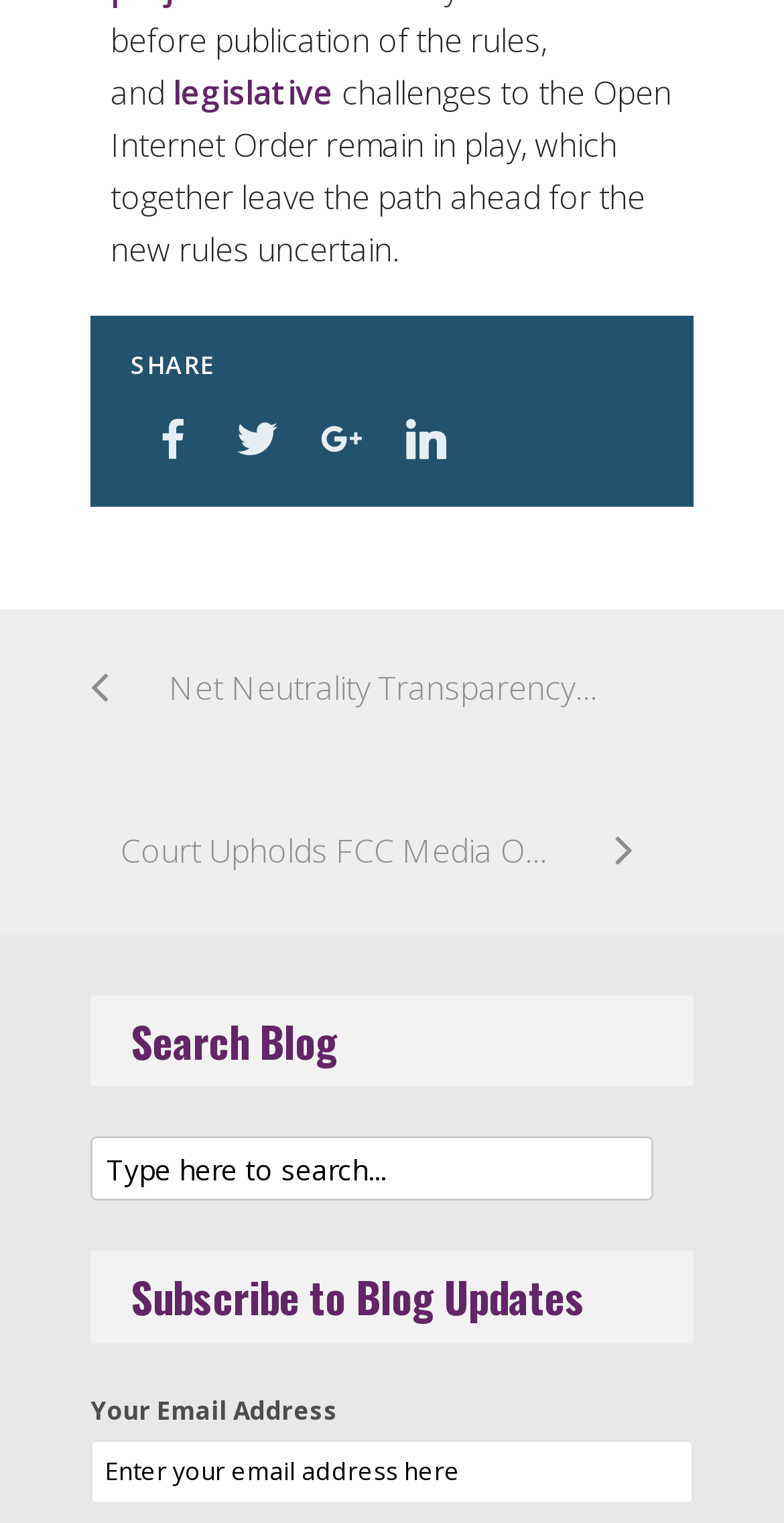Please provide a detailed answer to the question below by examining the image:
What is the purpose of the textbox at the bottom?

The textbox at the bottom of the webpage is required and has a placeholder text 'Enter your email address here', which suggests that its purpose is to allow users to enter their email address, likely for subscribing to blog updates.